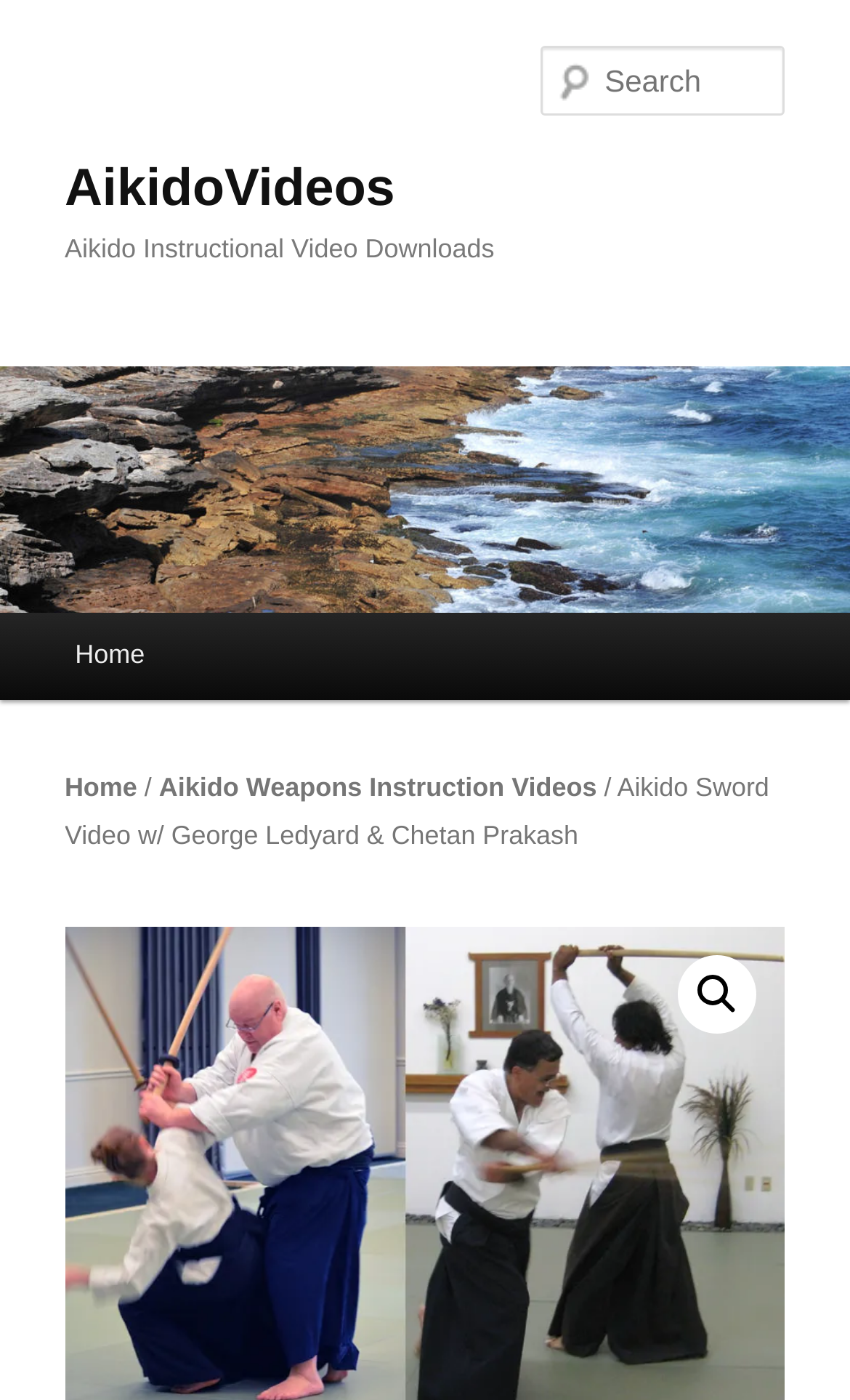Refer to the element description Tips for Cleaner Indoor Air and identify the corresponding bounding box in the screenshot. Format the coordinates as (top-left x, top-left y, bottom-right x, bottom-right y) with values in the range of 0 to 1.

None